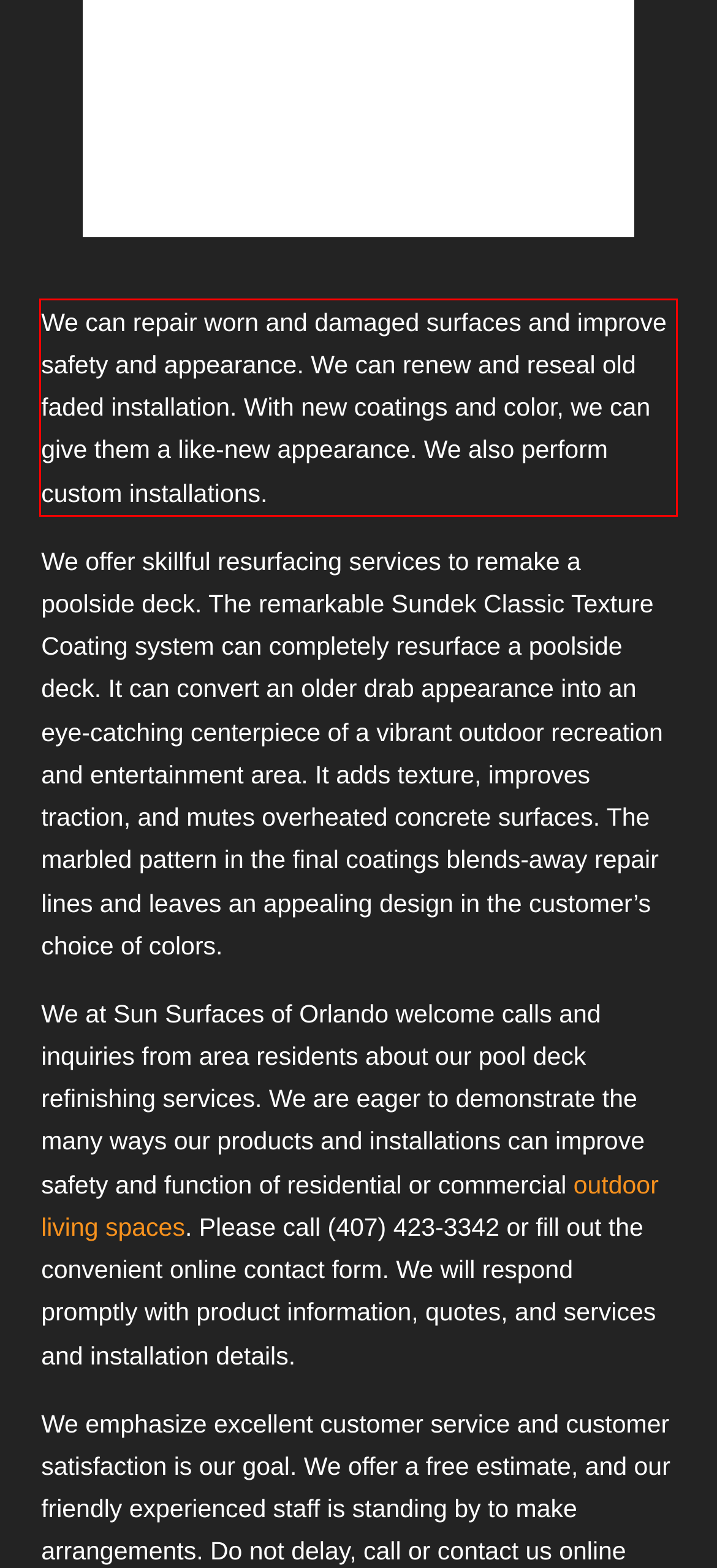Given the screenshot of a webpage, identify the red rectangle bounding box and recognize the text content inside it, generating the extracted text.

We can repair worn and damaged surfaces and improve safety and appearance. We can renew and reseal old faded installation. With new coatings and color, we can give them a like-new appearance. We also perform custom installations.